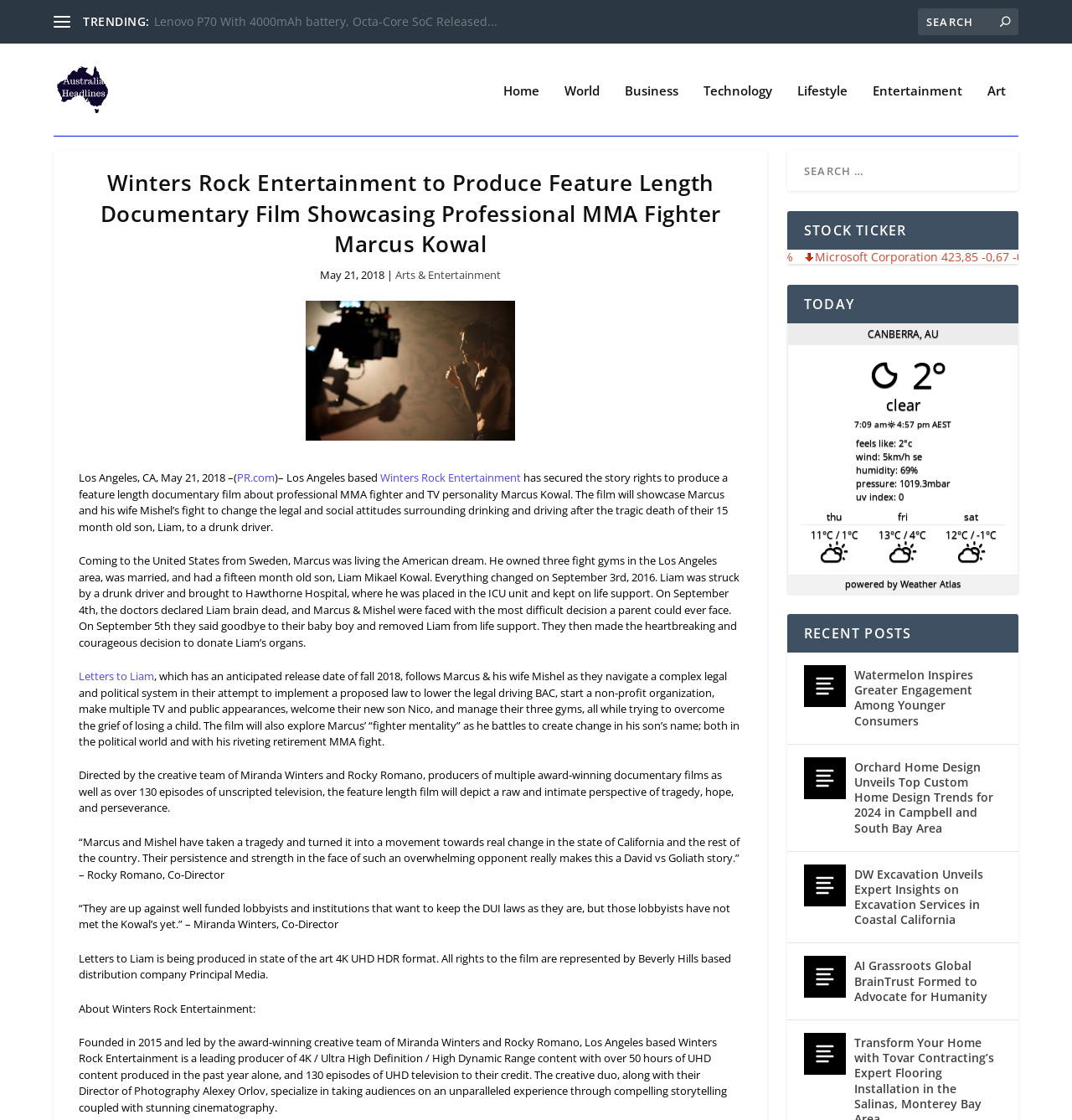What is the name of the MMA fighter featured in the documentary film?
Provide an in-depth and detailed answer to the question.

The answer can be found in the main article section of the webpage, where it is mentioned that Winters Rock Entertainment has secured the story rights to produce a feature length documentary film about professional MMA fighter and TV personality Marcus Kowal.